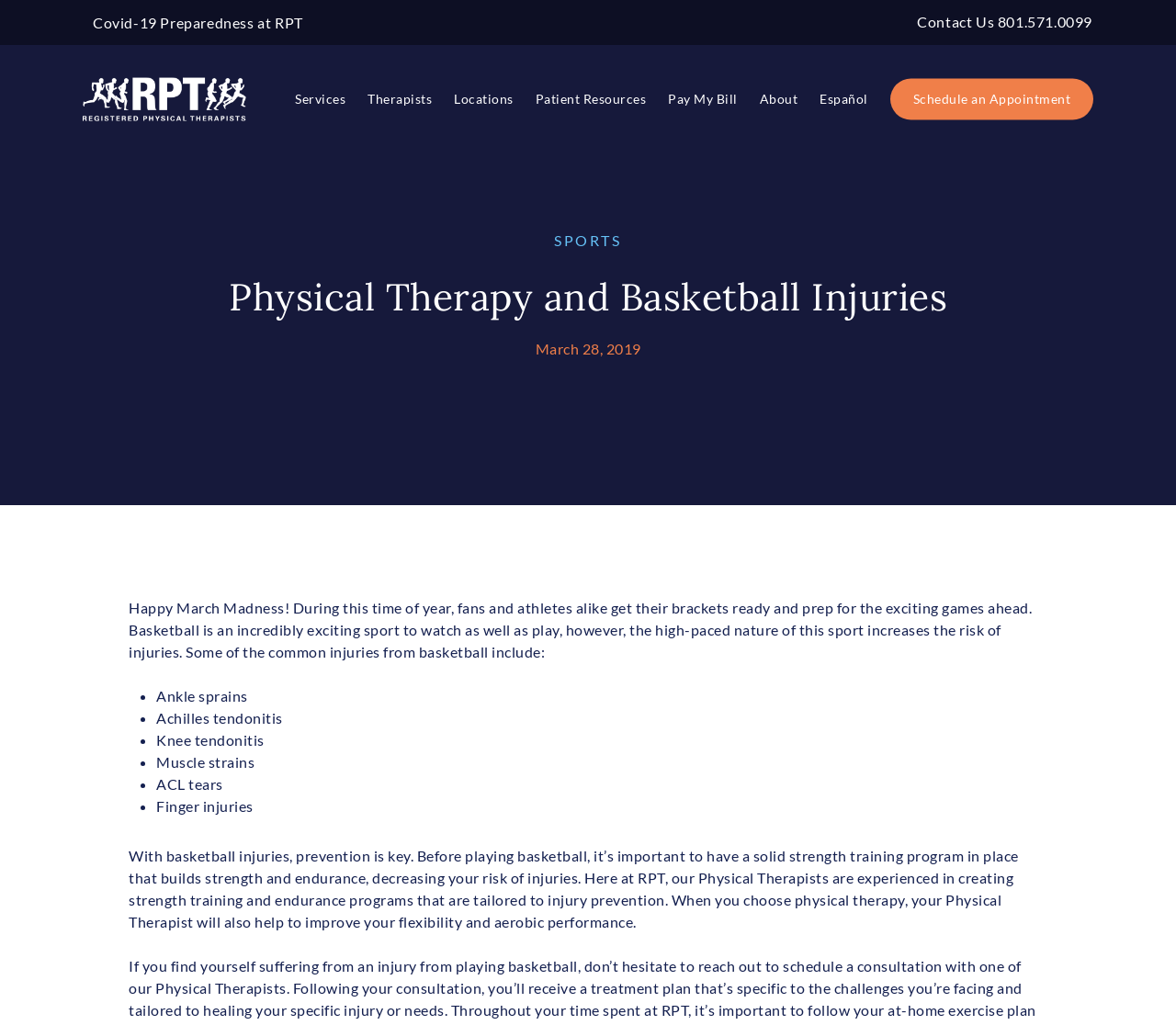What are some common injuries from basketball?
Look at the image and respond with a one-word or short-phrase answer.

Ankle sprains, Achilles tendonitis, etc.